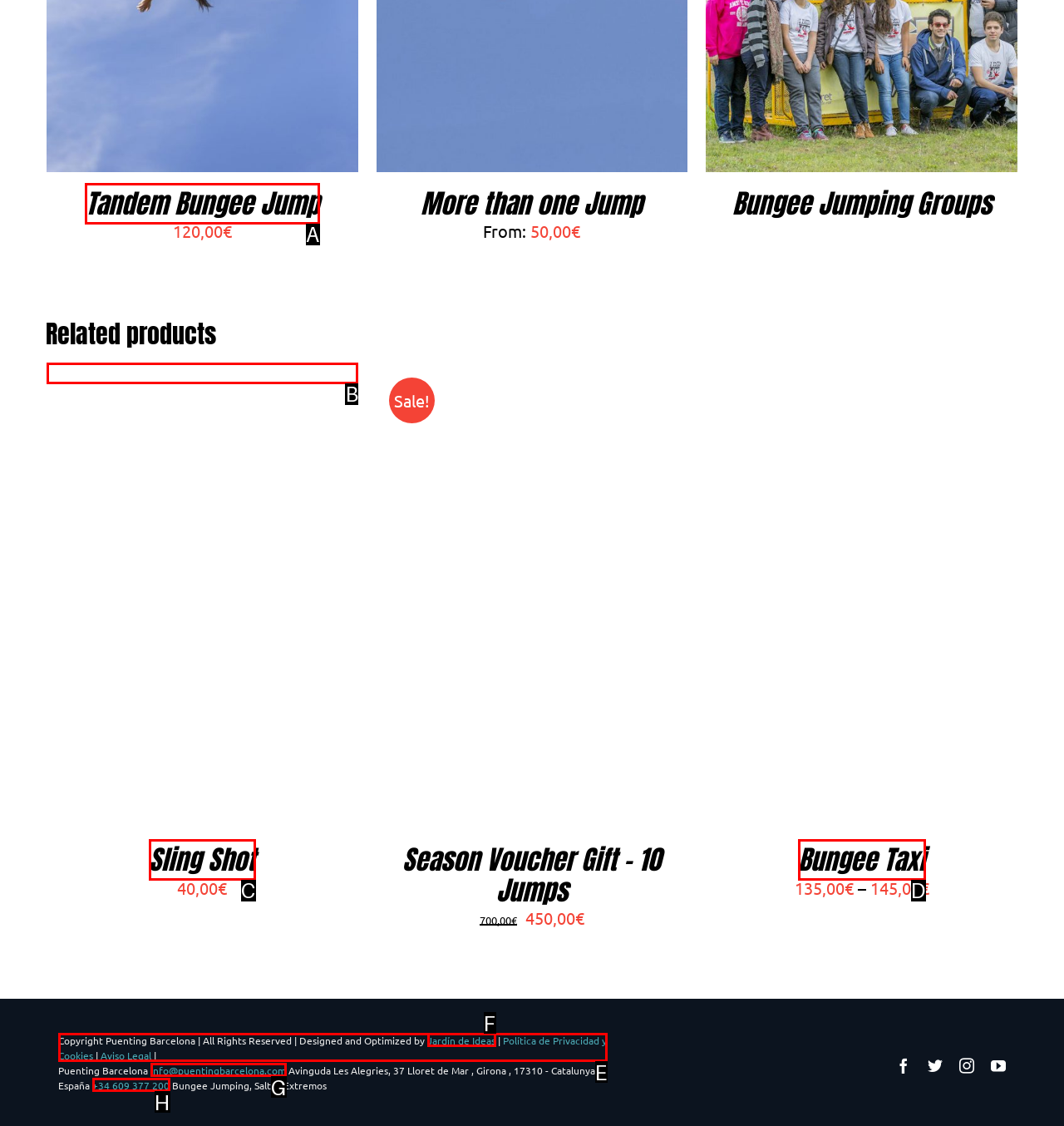Select the HTML element to finish the task: Click on Tandem Bungee Jump Reply with the letter of the correct option.

A